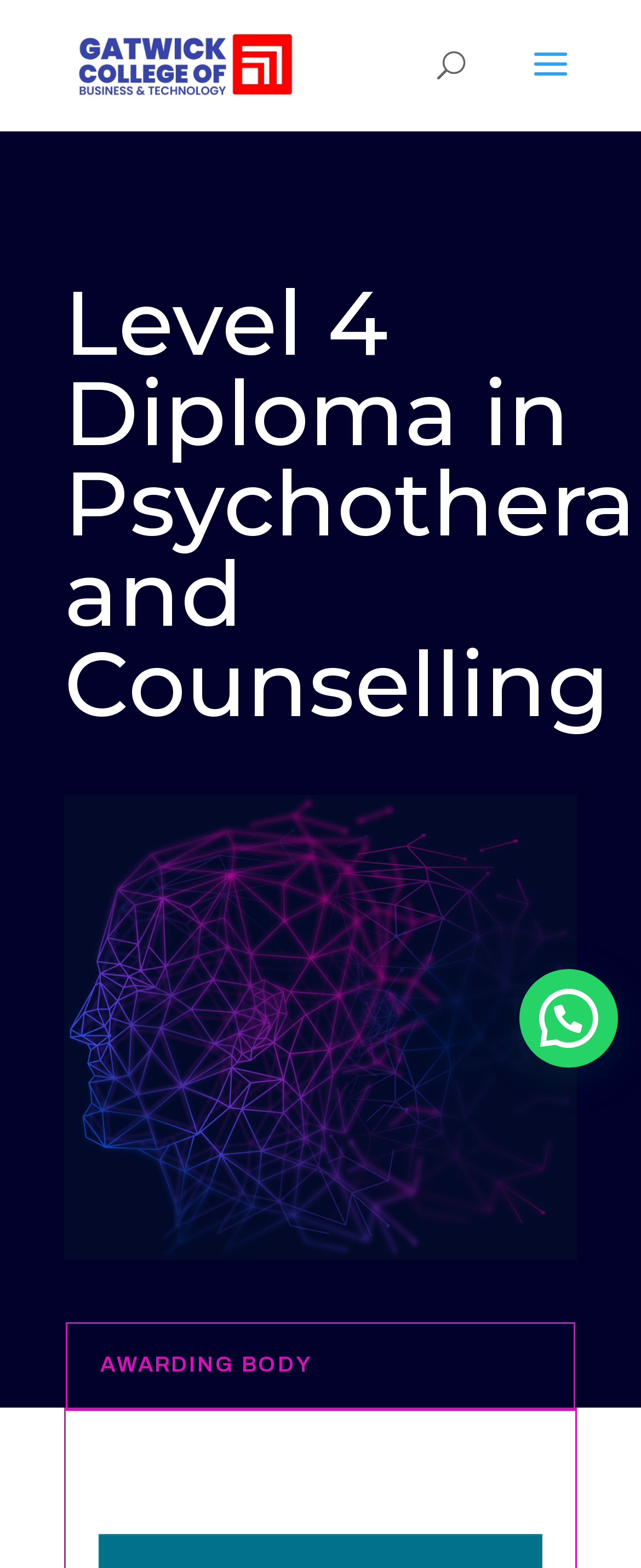Given the content of the image, can you provide a detailed answer to the question?
What is the awarding body for the diploma?

I found the answer by looking at the heading element that says 'AWARDING BODY', but it does not specify the actual awarding body. Therefore, the answer is 'Not specified'.